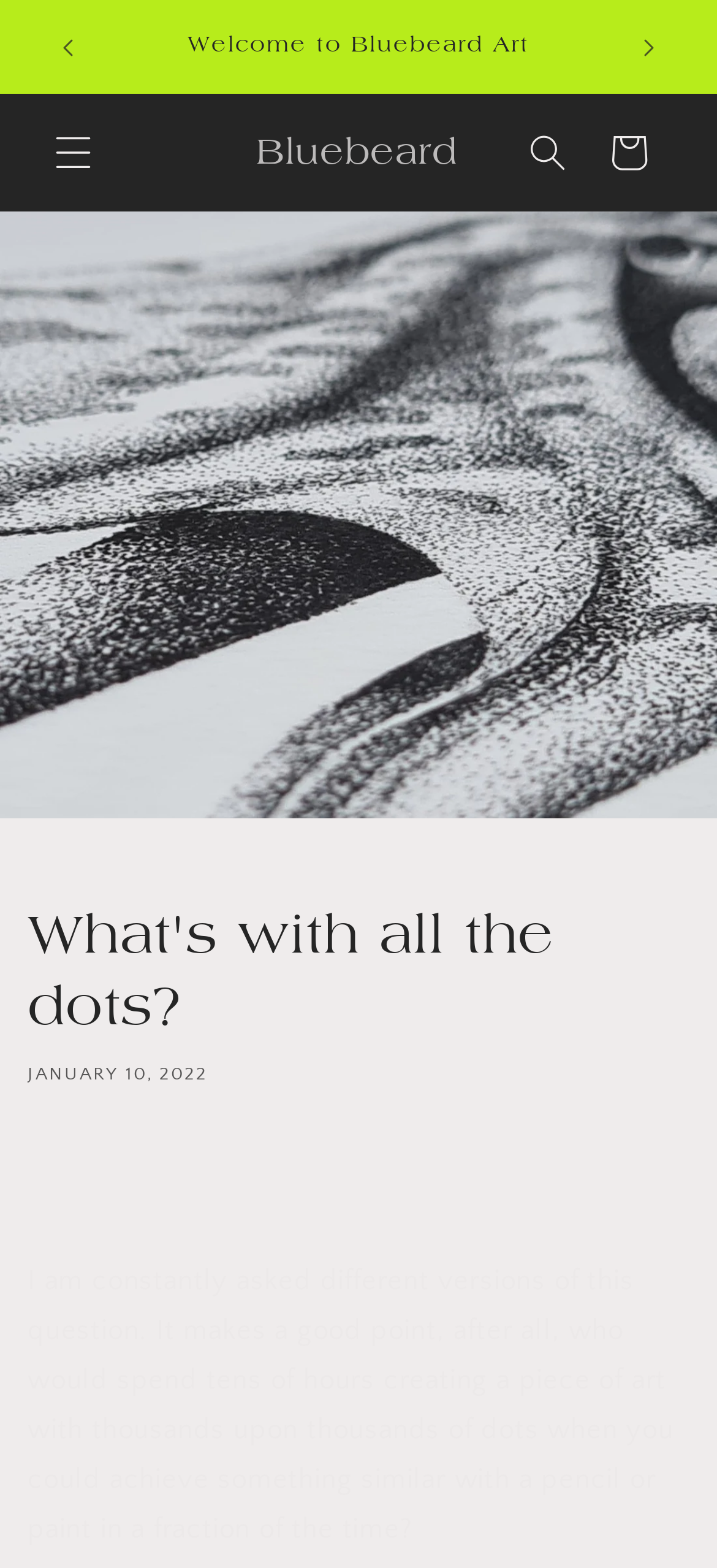What is the date of the article?
Answer the question based on the image using a single word or a brief phrase.

JANUARY 10, 2022